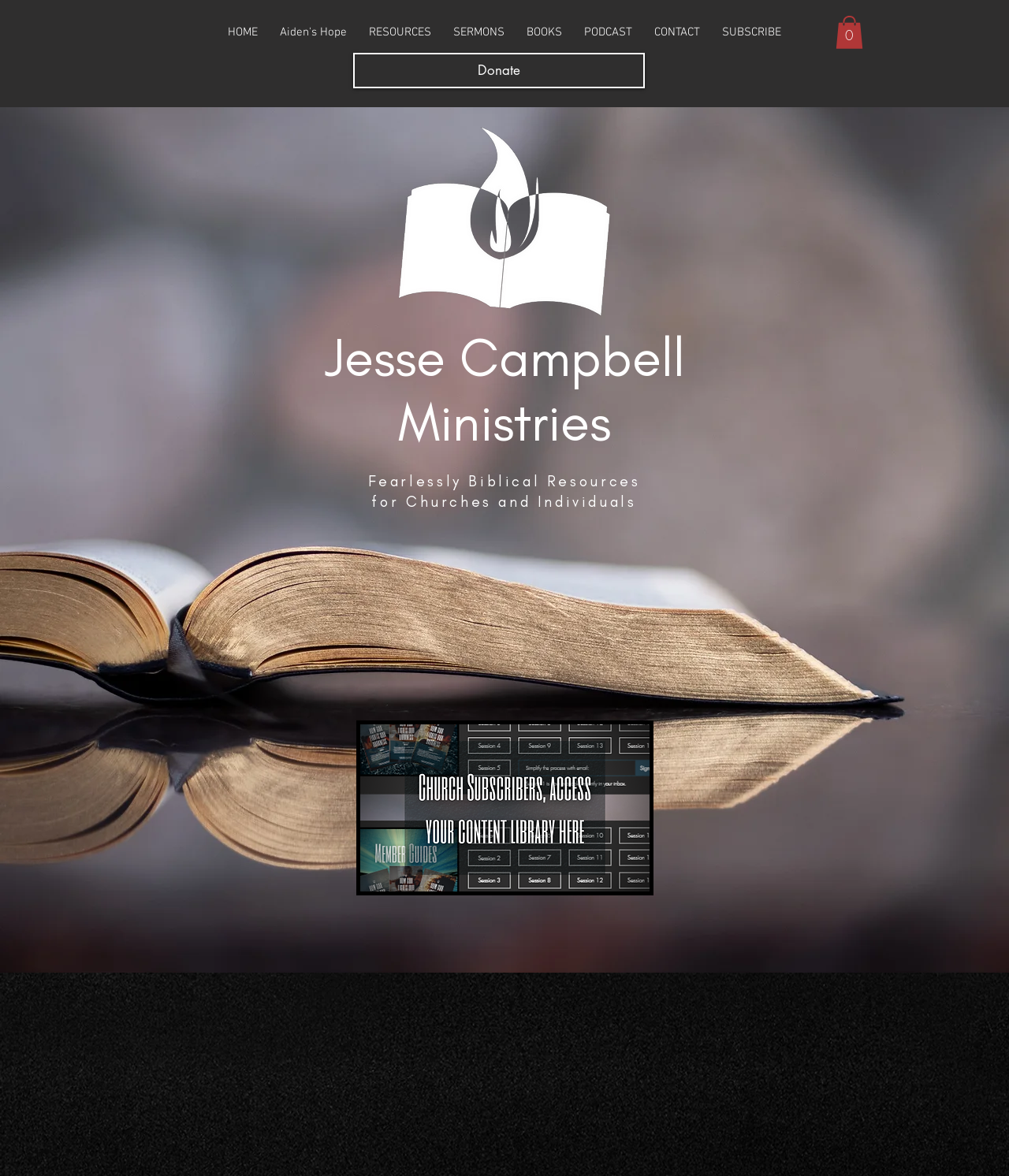Can you identify the bounding box coordinates of the clickable region needed to carry out this instruction: 'make a donation'? The coordinates should be four float numbers within the range of 0 to 1, stated as [left, top, right, bottom].

[0.35, 0.045, 0.639, 0.075]